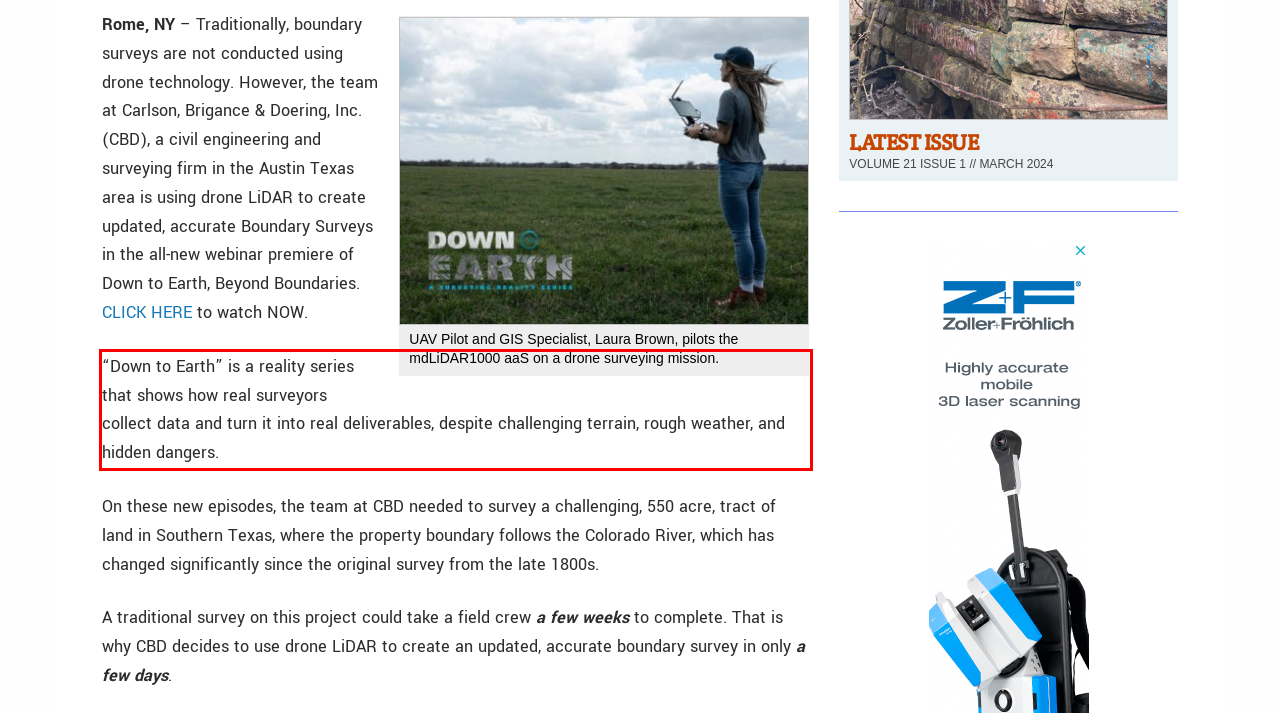Please extract the text content from the UI element enclosed by the red rectangle in the screenshot.

“Down to Earth” is a reality series that shows how real surveyors collect data and turn it into real deliverables, despite challenging terrain, rough weather, and hidden dangers.